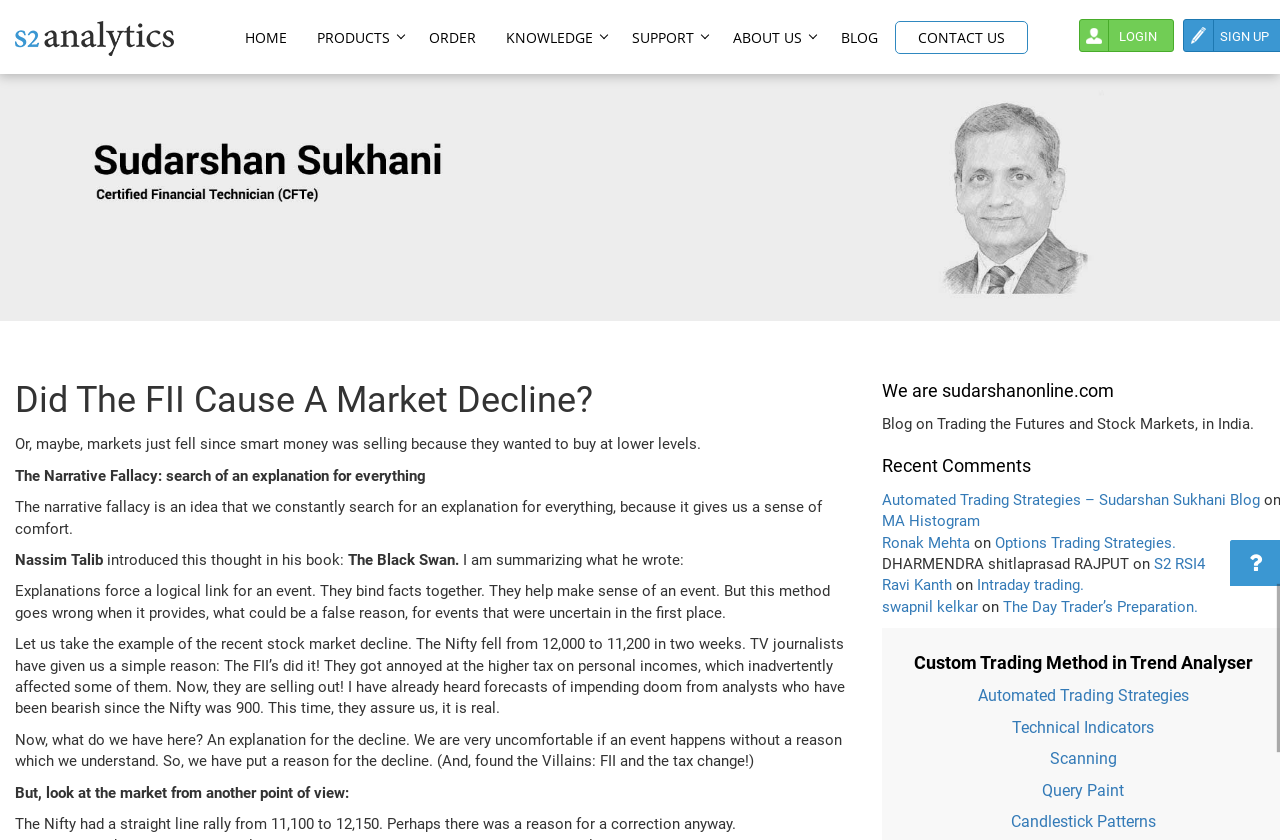Find the bounding box coordinates of the element I should click to carry out the following instruction: "Check the latest post from Ronak Mehta".

[0.689, 0.635, 0.758, 0.657]